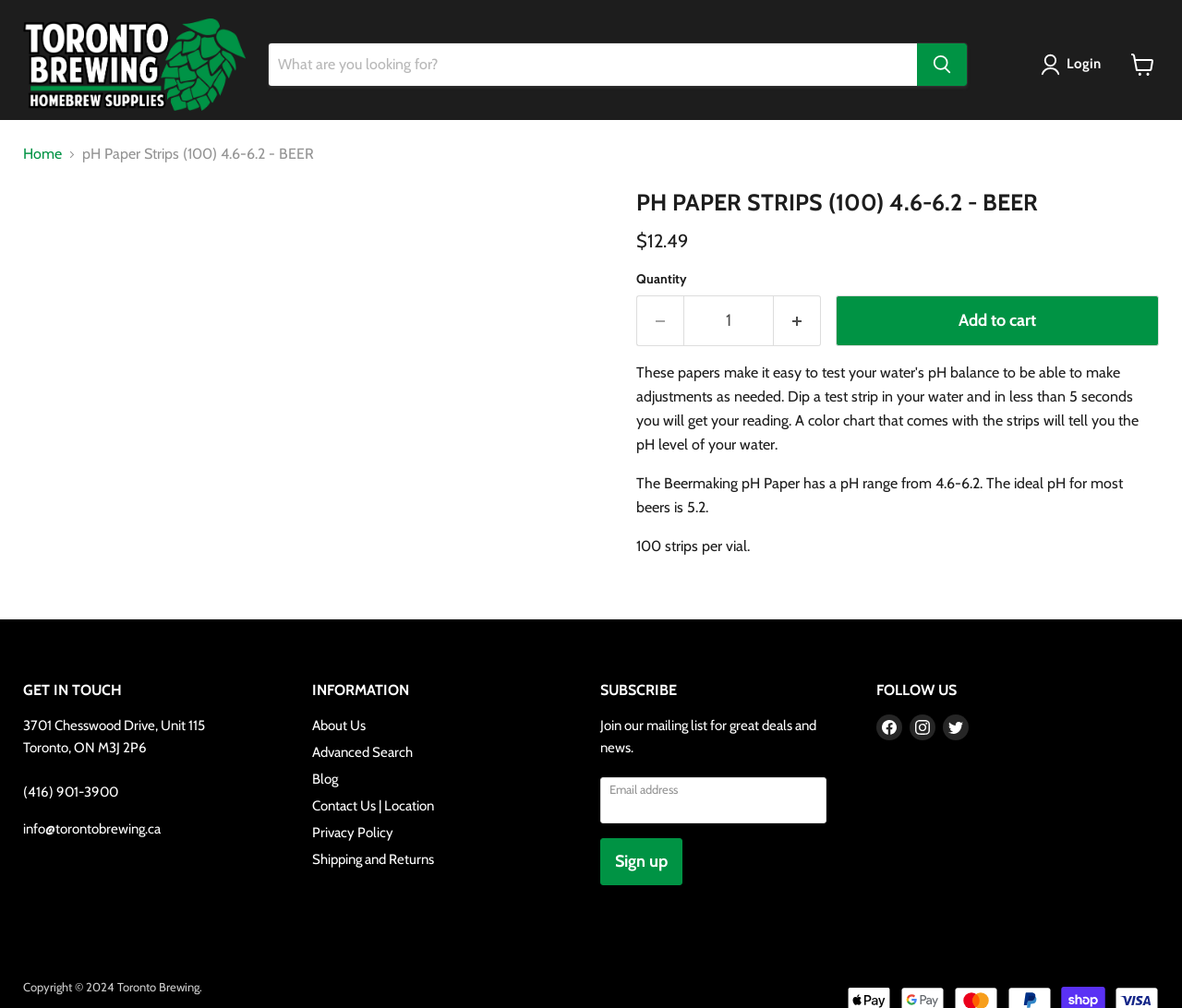Using the provided description aria-label="Search", find the bounding box coordinates for the UI element. Provide the coordinates in (top-left x, top-left y, bottom-right x, bottom-right y) format, ensuring all values are between 0 and 1.

[0.776, 0.043, 0.818, 0.085]